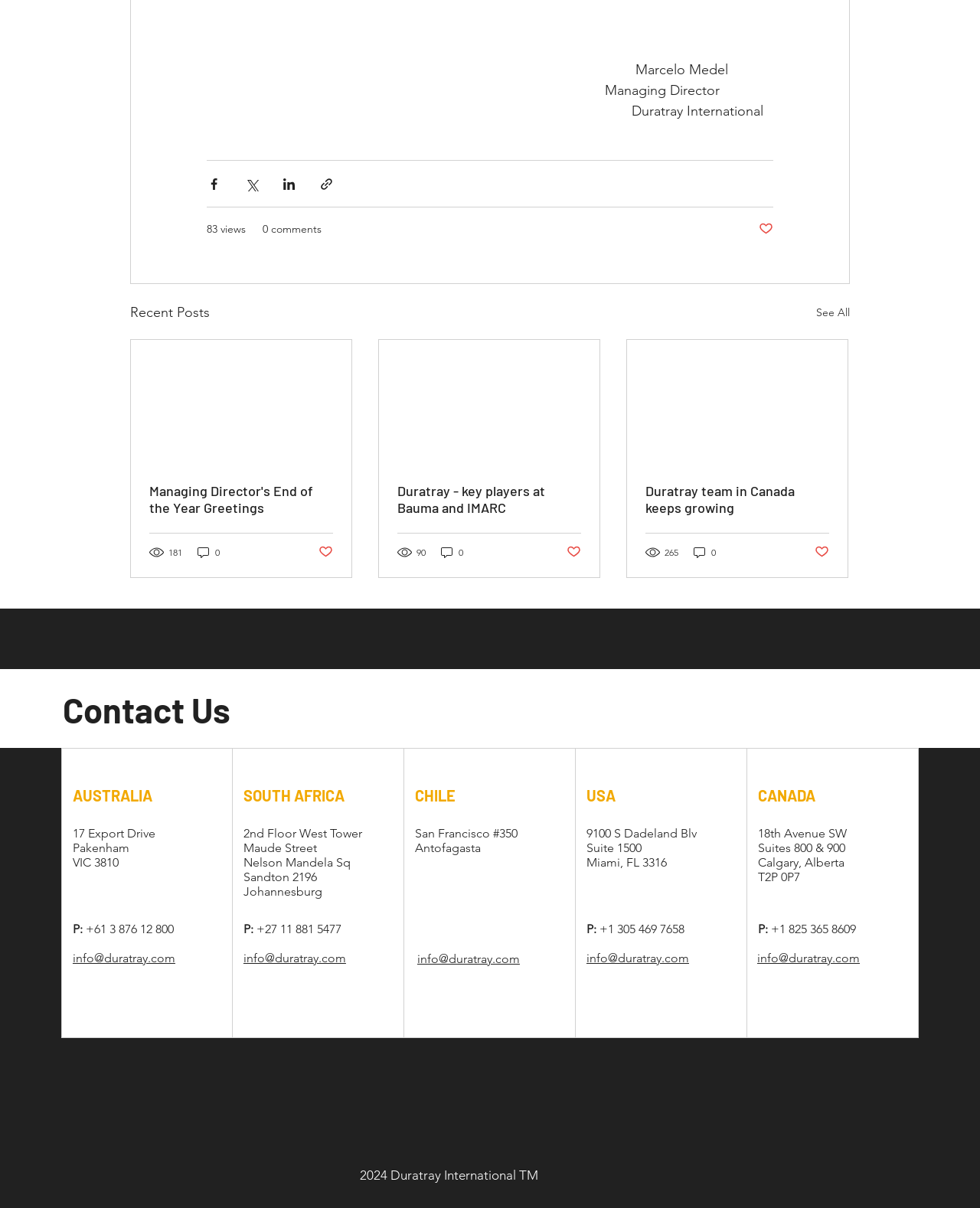Identify the bounding box coordinates of the area that should be clicked in order to complete the given instruction: "View Managing Director's End of the Year Greetings". The bounding box coordinates should be four float numbers between 0 and 1, i.e., [left, top, right, bottom].

[0.152, 0.399, 0.34, 0.427]